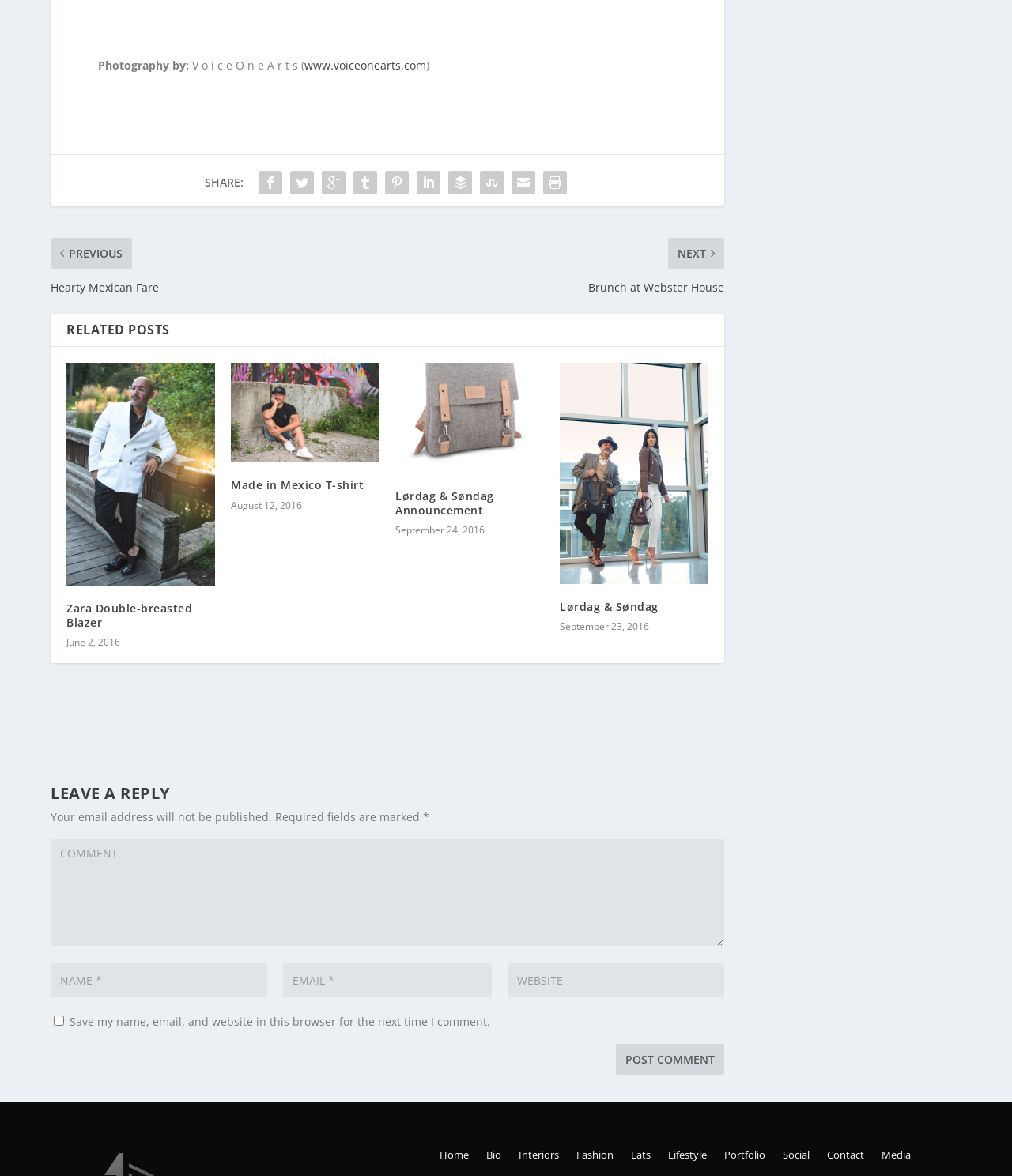Given the element description: "title="Lørdag & Søndag Announcement"", predict the bounding box coordinates of the UI element it refers to, using four float numbers between 0 and 1, i.e., [left, top, right, bottom].

[0.391, 0.312, 0.538, 0.407]